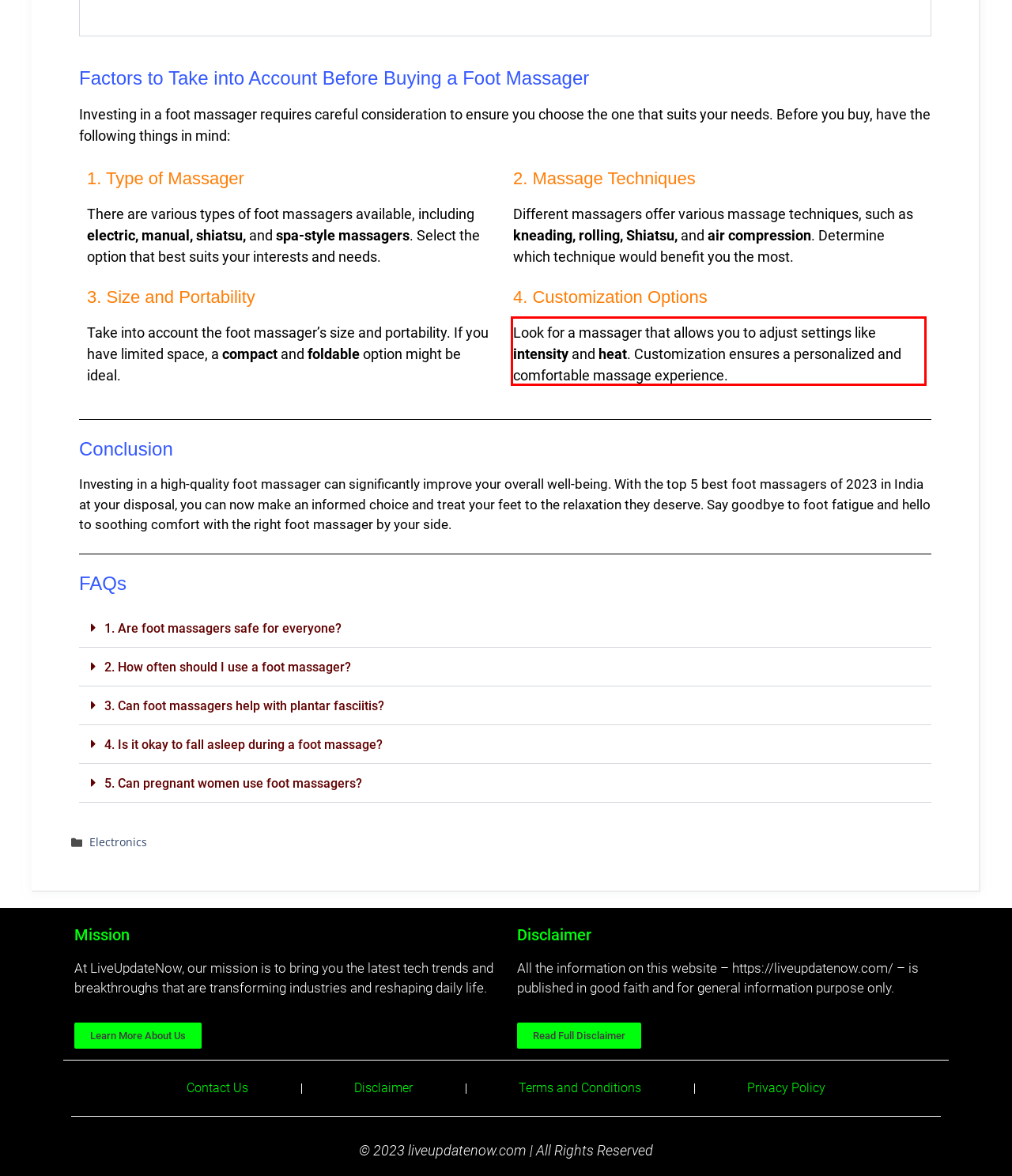Please use OCR to extract the text content from the red bounding box in the provided webpage screenshot.

Look for a massager that allows you to adjust settings like intensity and heat. Customization ensures a personalized and comfortable massage experience.